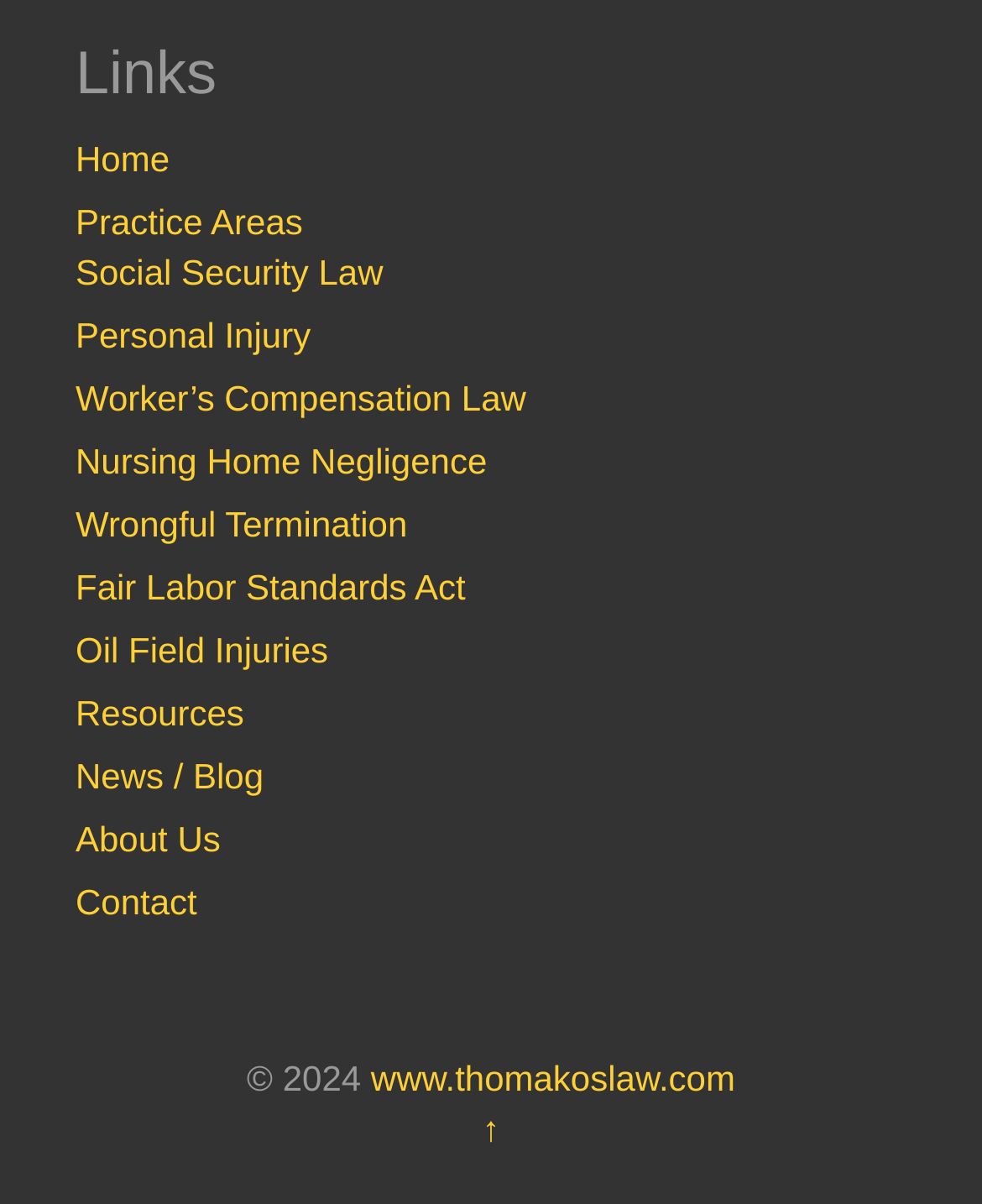Please determine the bounding box coordinates for the UI element described as: "Fair Labor Standards Act".

[0.077, 0.471, 0.474, 0.504]